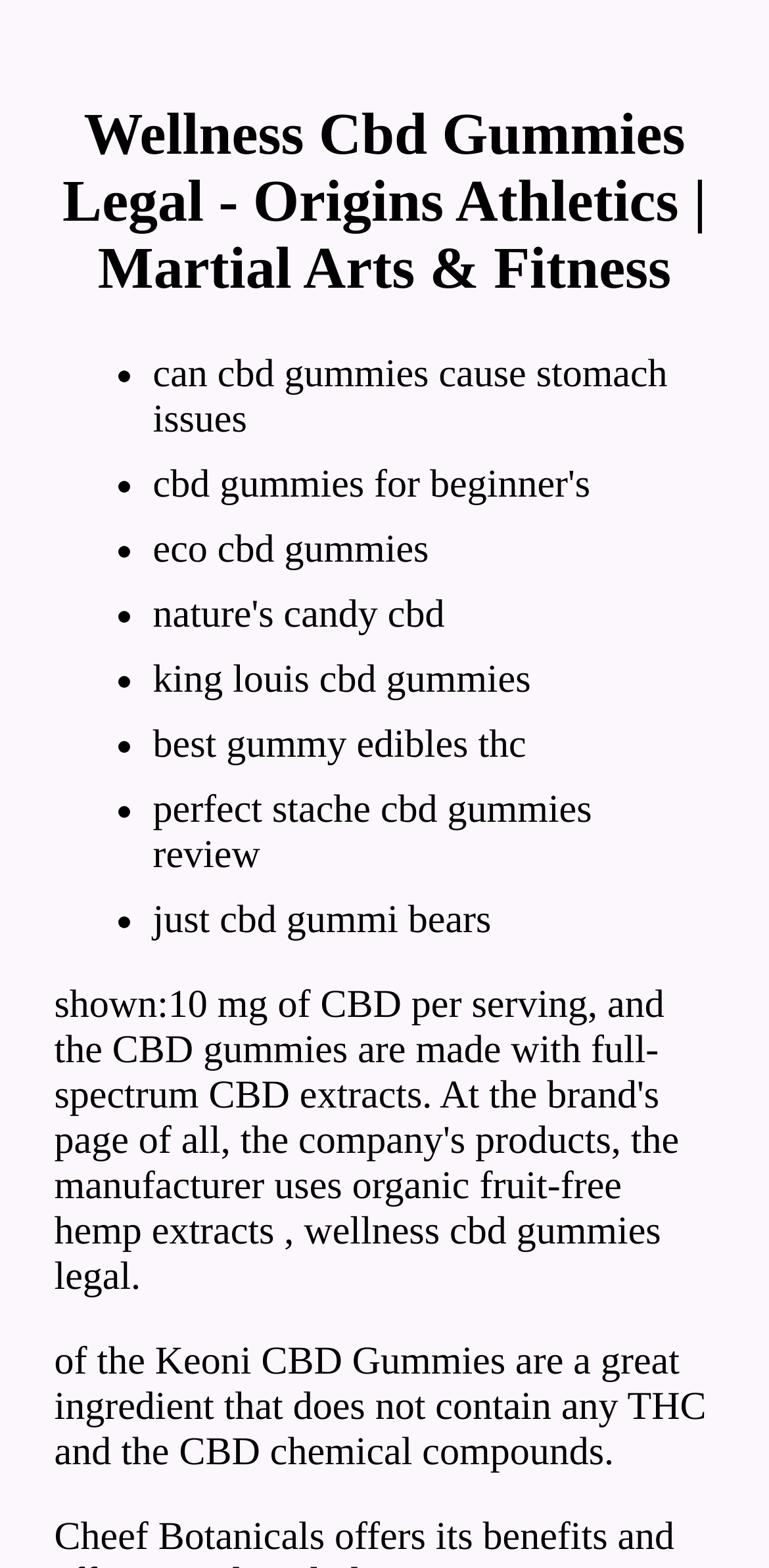Extract the main title from the webpage.

Wellness Cbd Gummies Legal - Origins Athletics | Martial Arts & Fitness